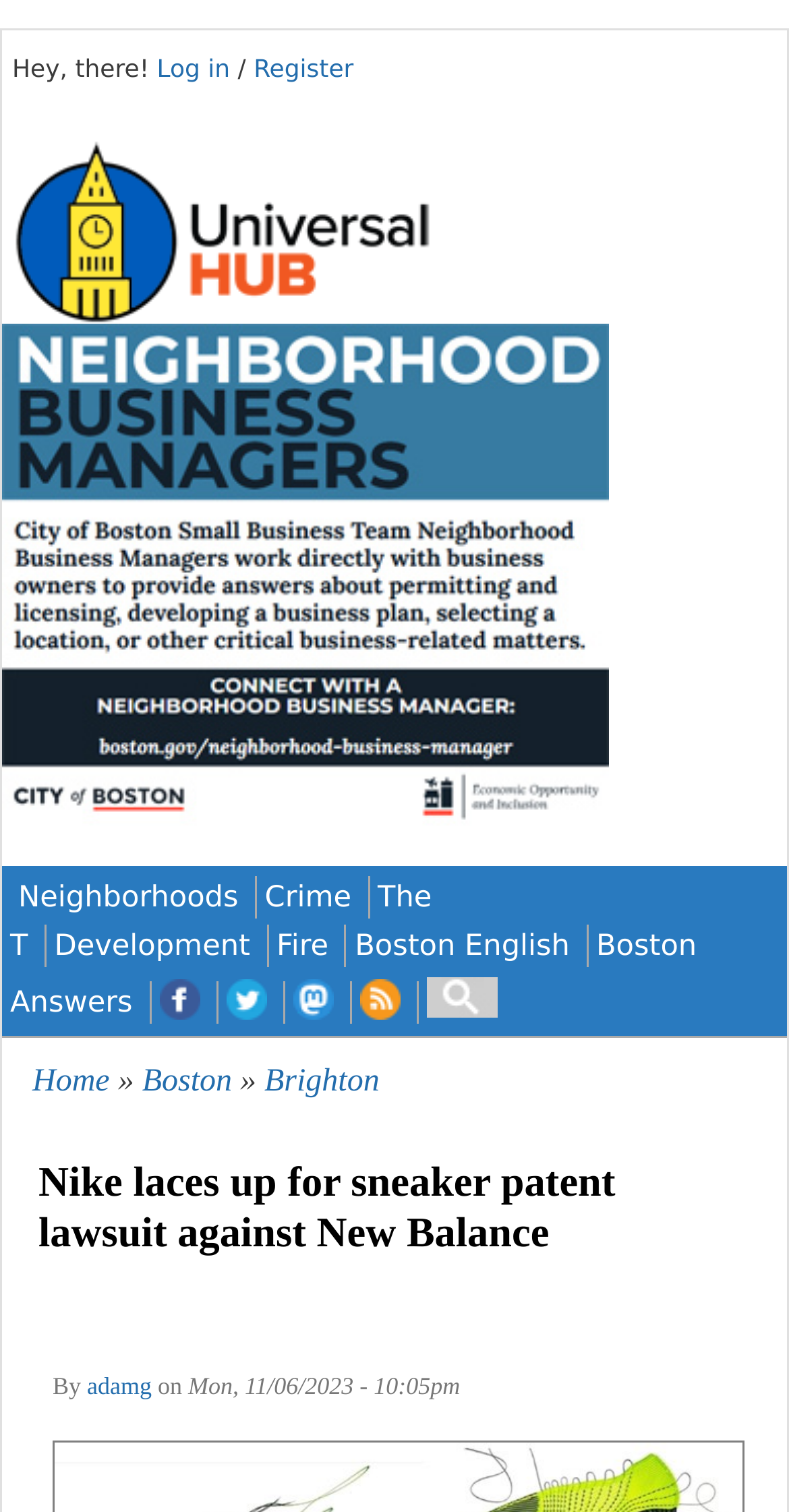Please give the bounding box coordinates of the area that should be clicked to fulfill the following instruction: "Skip to main content". The coordinates should be in the format of four float numbers from 0 to 1, i.e., [left, top, right, bottom].

[0.0, 0.019, 0.341, 0.02]